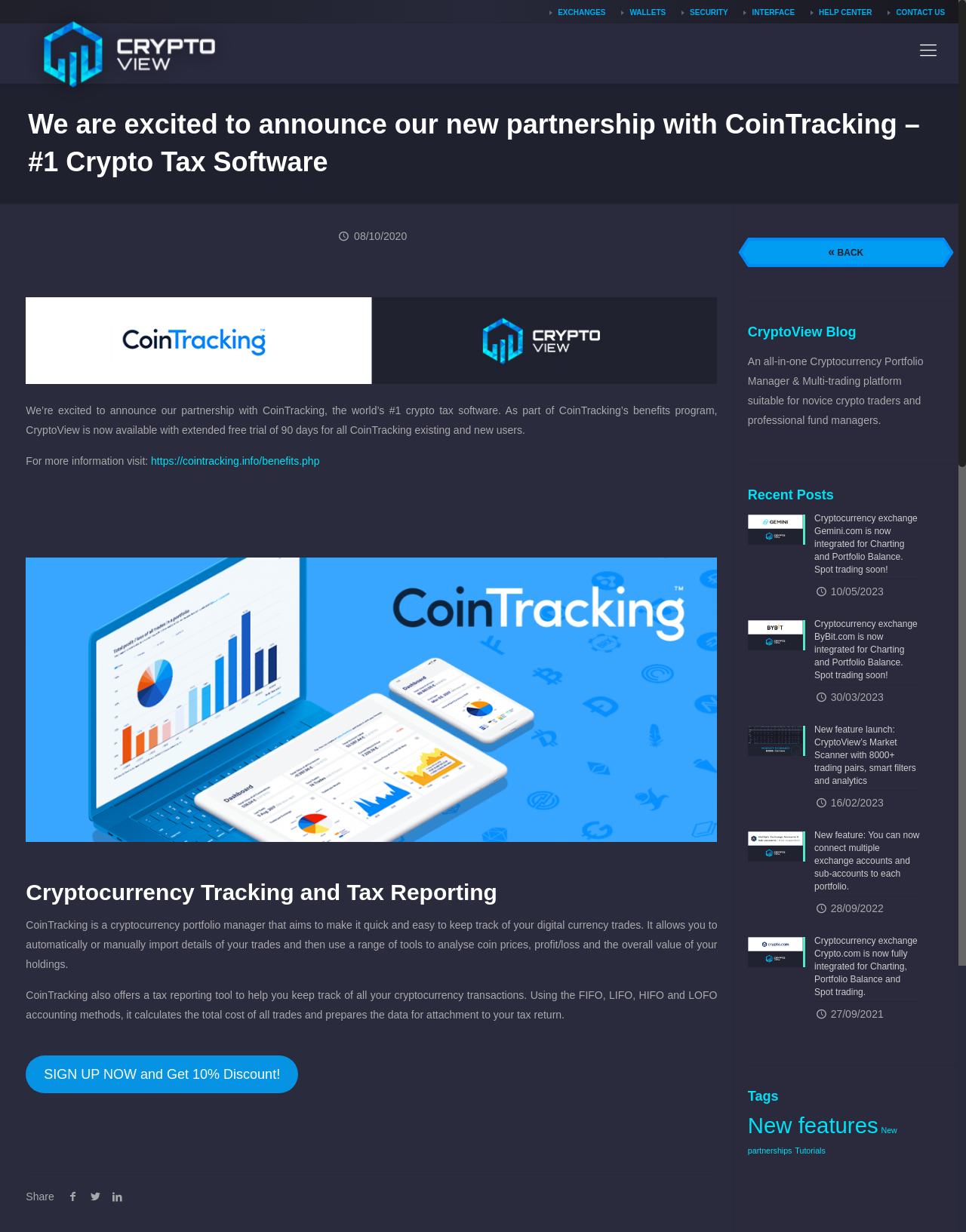Find and specify the bounding box coordinates that correspond to the clickable region for the instruction: "Sign up now and get 10% discount".

[0.027, 0.857, 0.309, 0.888]